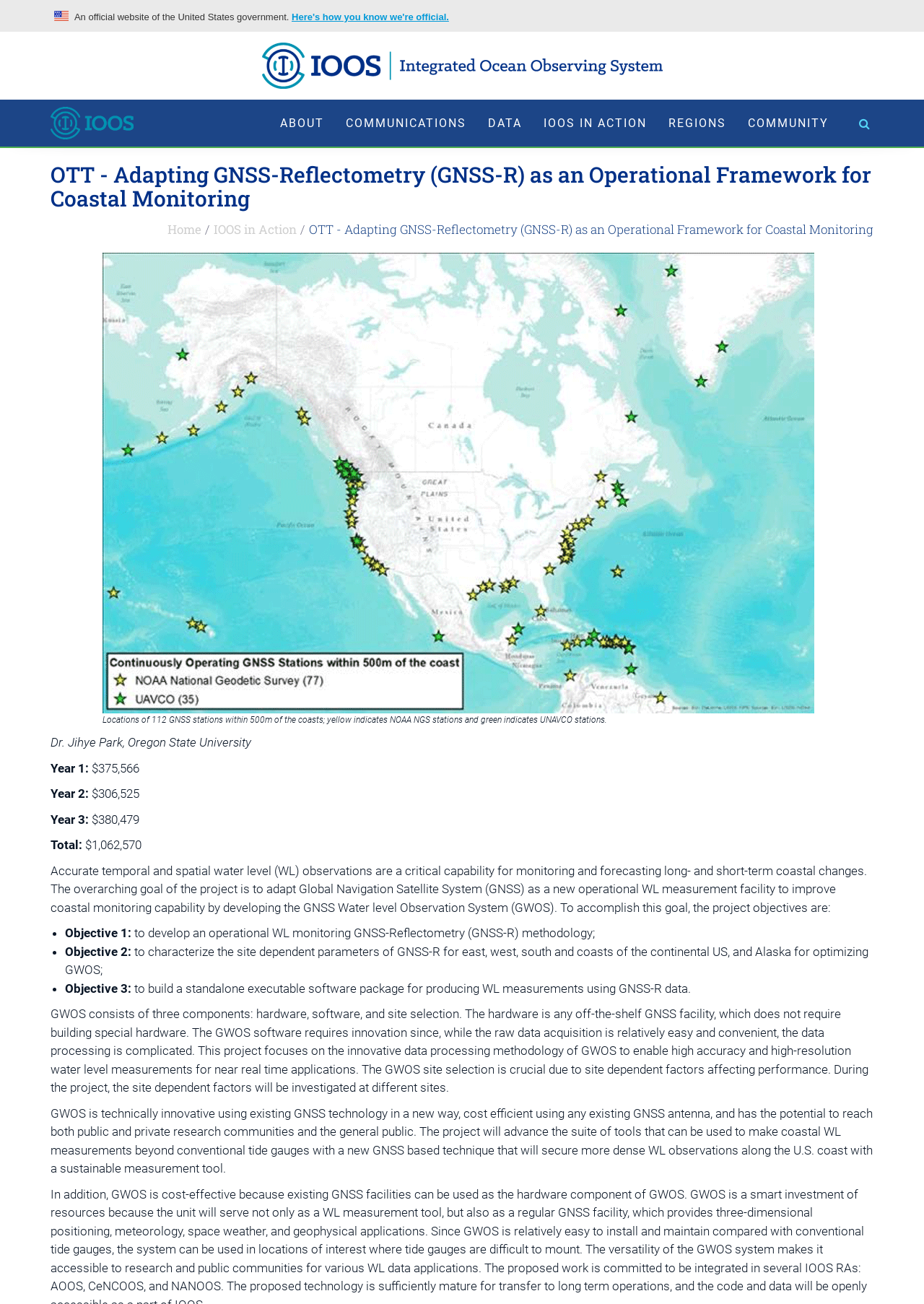Determine the bounding box coordinates of the clickable element to achieve the following action: 'Visit the 'ioos.us' website'. Provide the coordinates as four float values between 0 and 1, formatted as [left, top, right, bottom].

[0.557, 0.095, 0.612, 0.106]